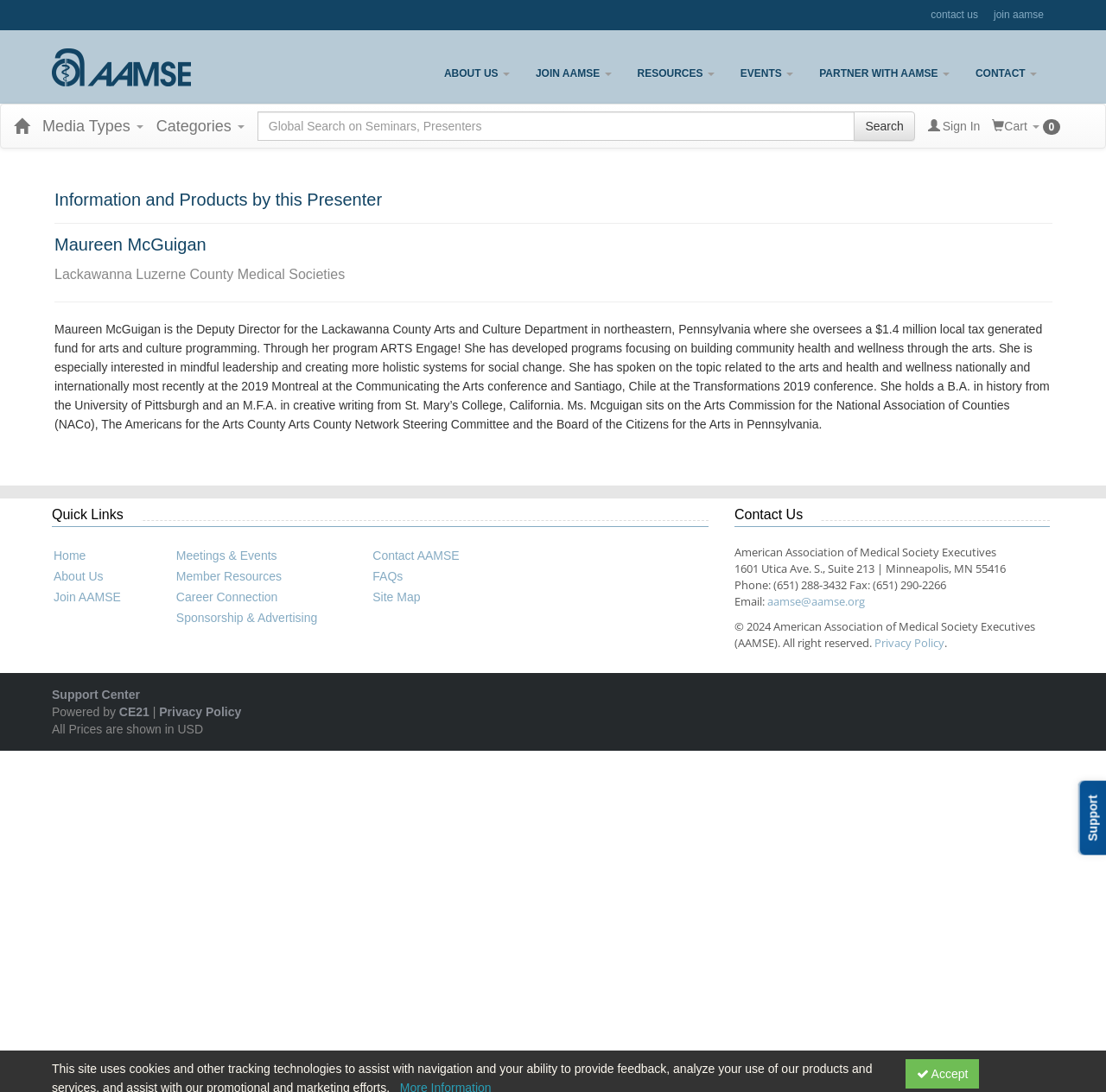Bounding box coordinates are to be given in the format (top-left x, top-left y, bottom-right x, bottom-right y). All values must be floating point numbers between 0 and 1. Provide the bounding box coordinate for the UI element described as: It’s Time For Your Heater!

None